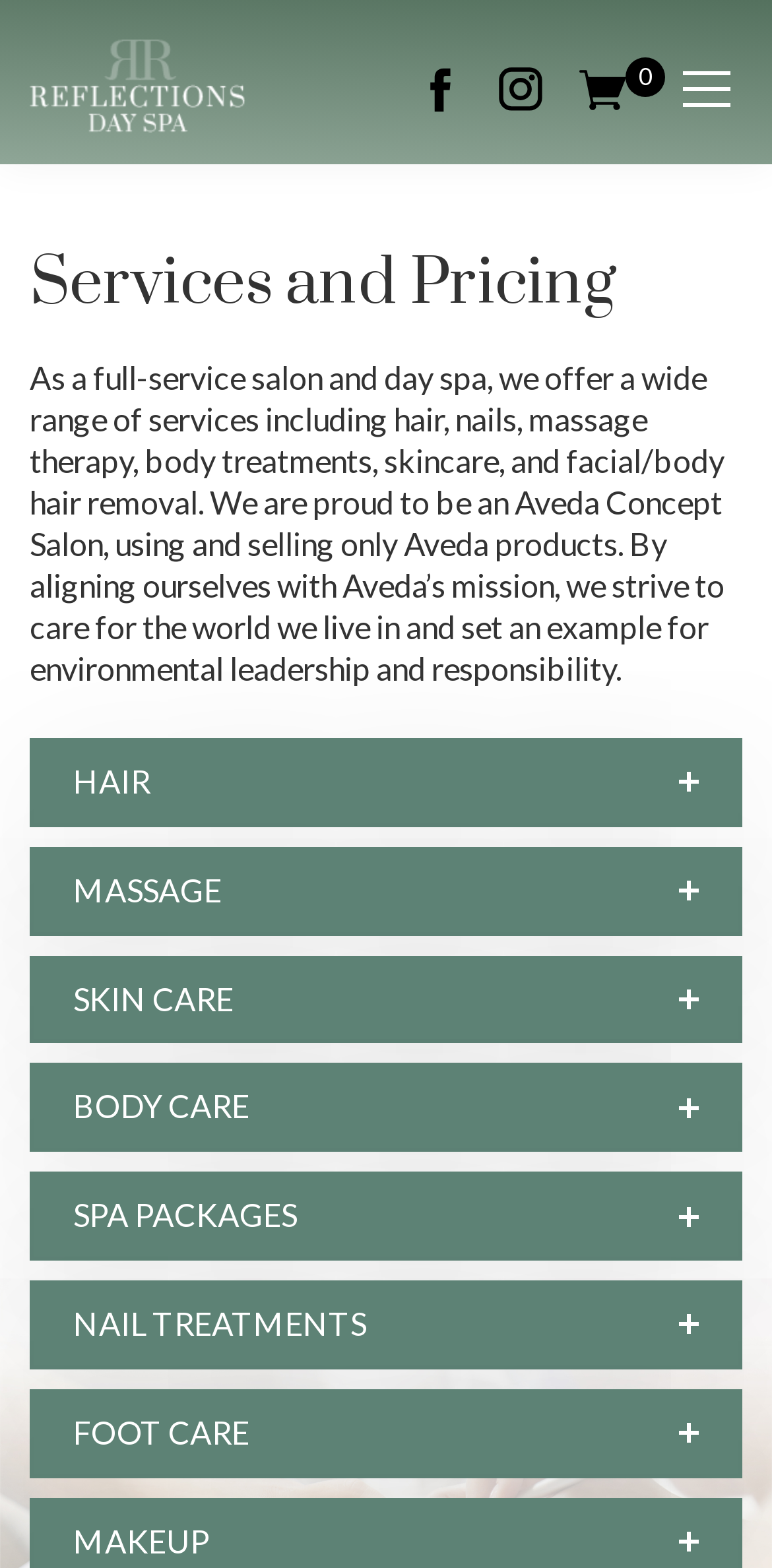Respond with a single word or phrase to the following question:
How many categories of services are listed?

8